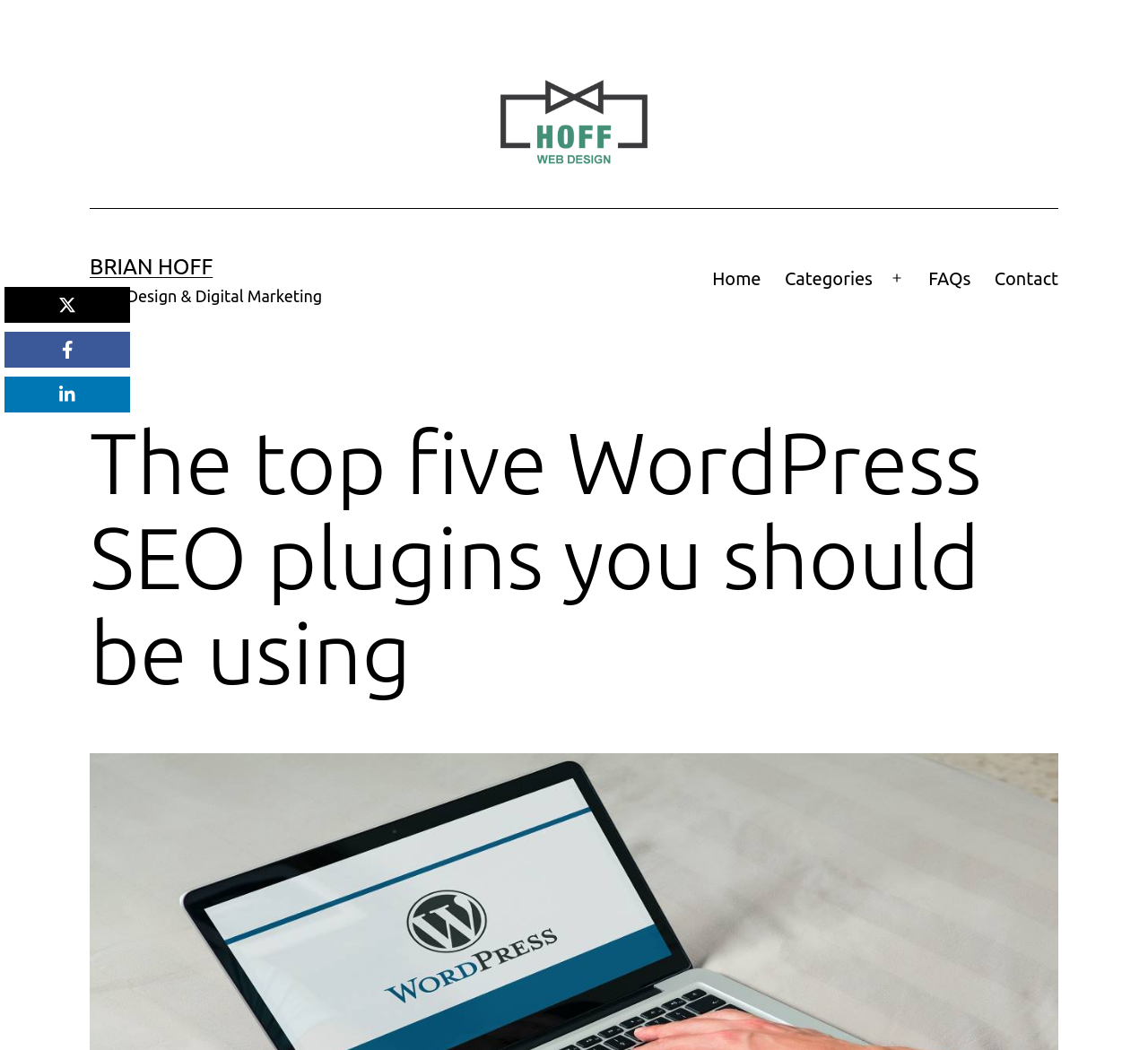Determine the bounding box coordinates of the clickable element necessary to fulfill the instruction: "Go up". Provide the coordinates as four float numbers within the 0 to 1 range, i.e., [left, top, right, bottom].

None